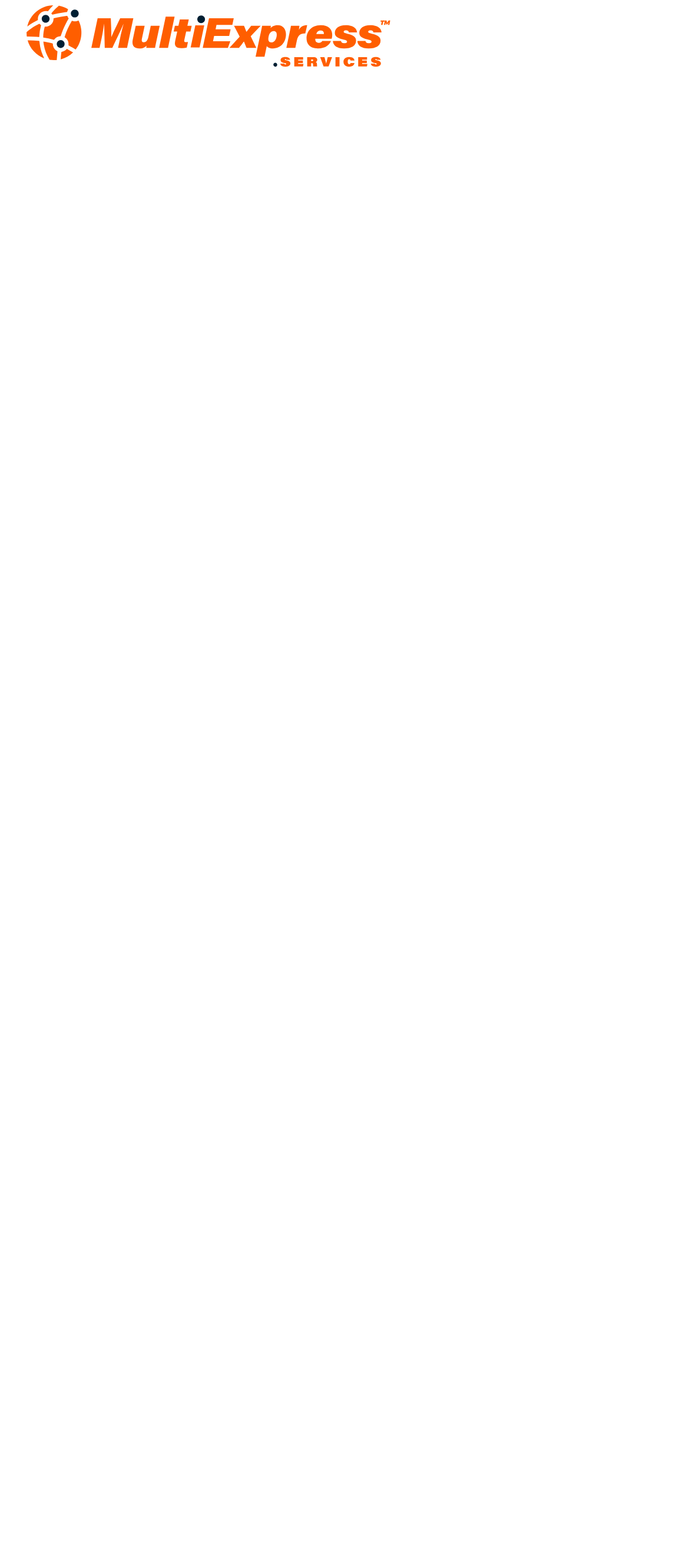Based on the image, give a detailed response to the question: What is the developer of the website?

I looked at the footer section and found the text 'Developed by' followed by a link to GO-Globe, which indicates that GO-Globe is the developer of the website.